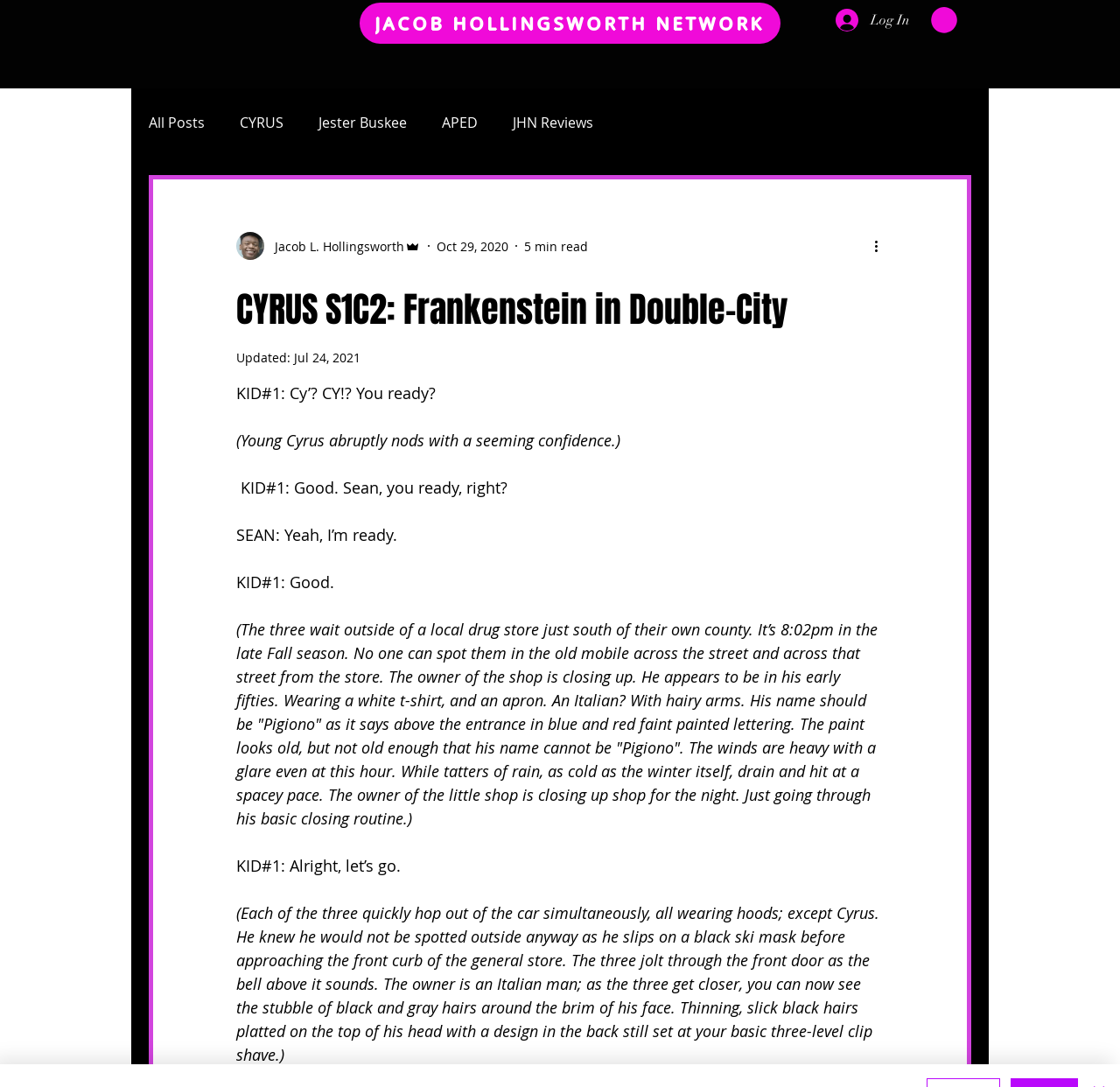Locate the bounding box coordinates of the area where you should click to accomplish the instruction: "Visit the 'JACOB HOLLINGSWORTH NETWORK' link".

[0.321, 0.002, 0.697, 0.04]